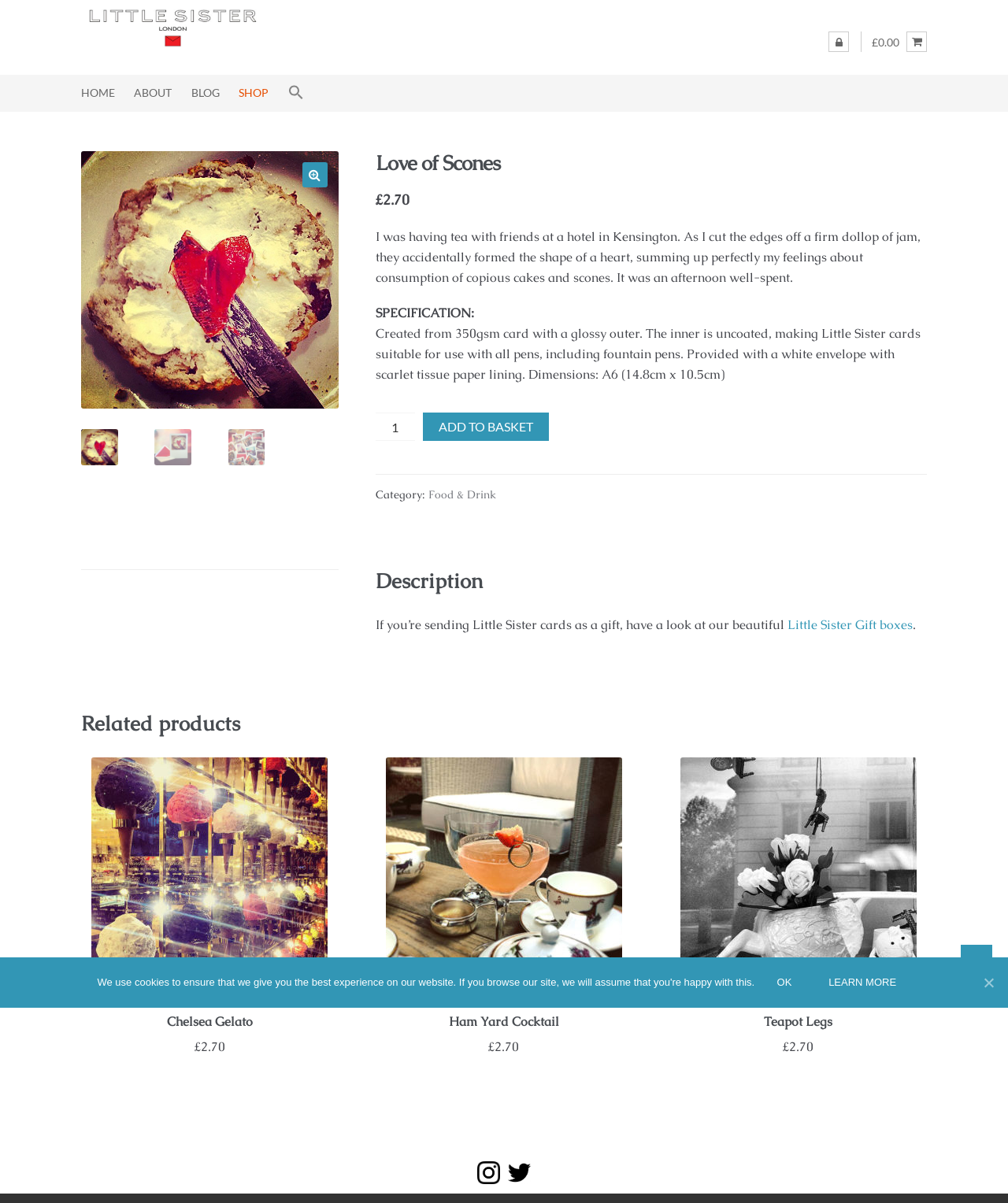What is the minimum quantity of Love of Scones cards that can be ordered?
Please use the image to provide a one-word or short phrase answer.

1